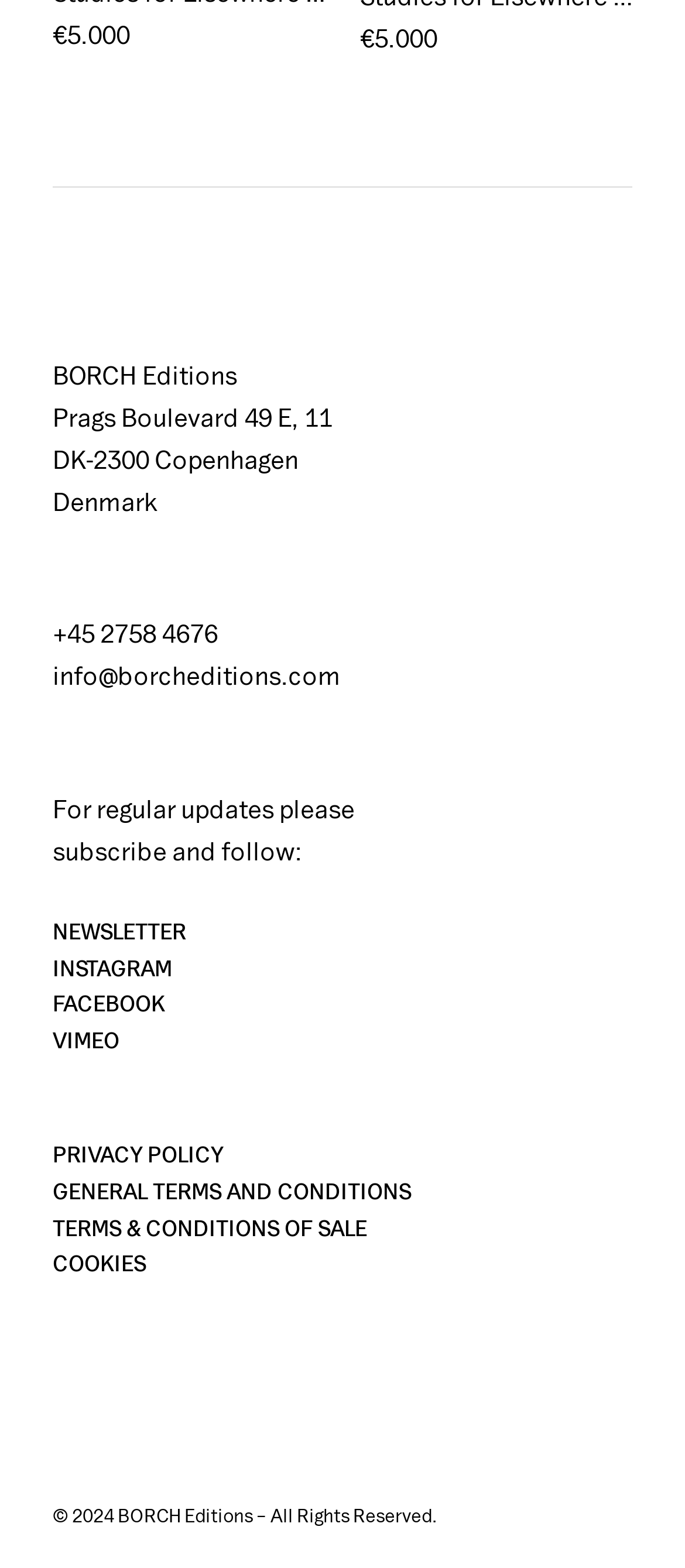Answer the following in one word or a short phrase: 
What social media platforms can you follow the company on?

INSTAGRAM, FACEBOOK, VIMEO